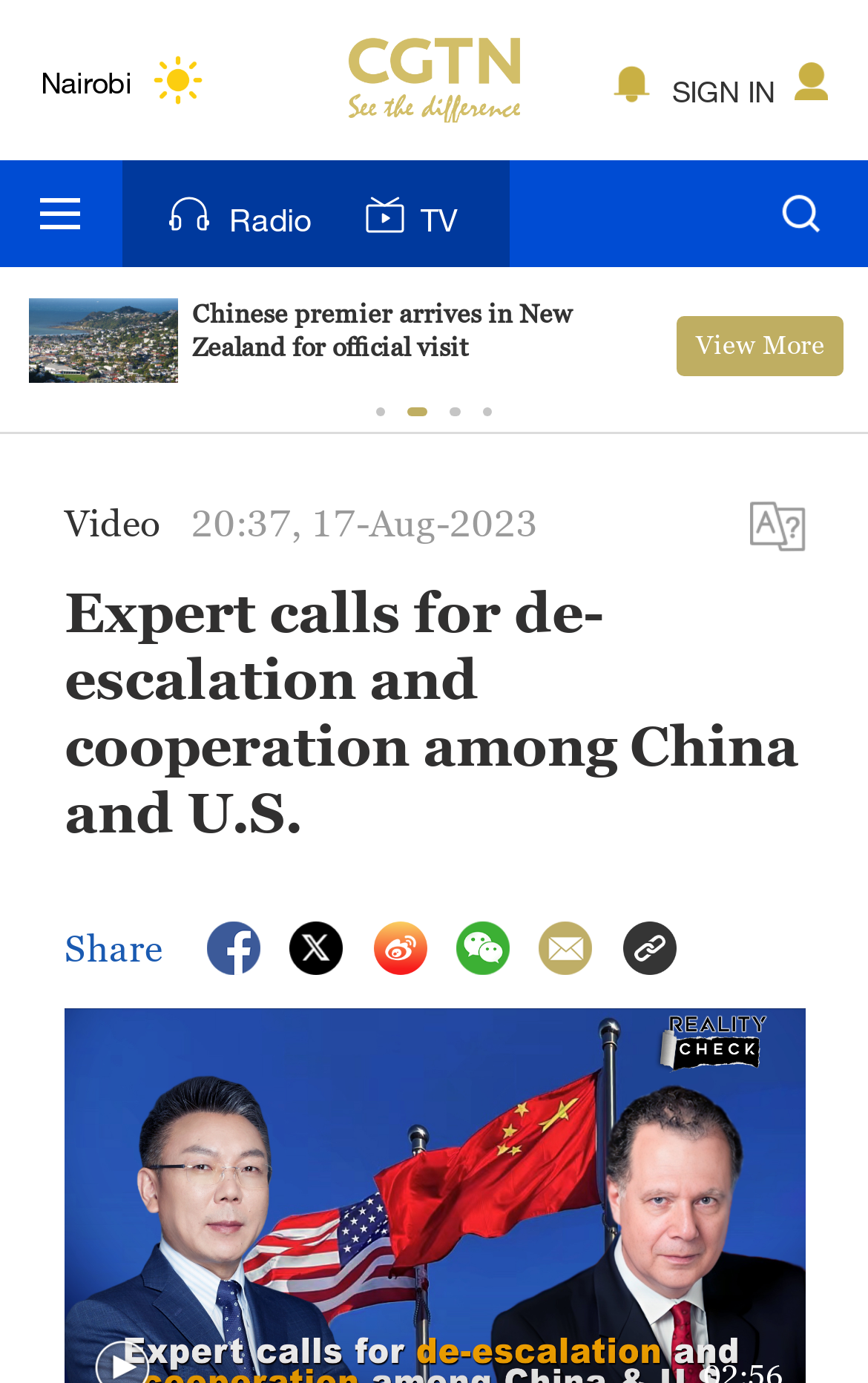Specify the bounding box coordinates of the area that needs to be clicked to achieve the following instruction: "Click the SIGN IN button".

[0.775, 0.053, 0.893, 0.078]